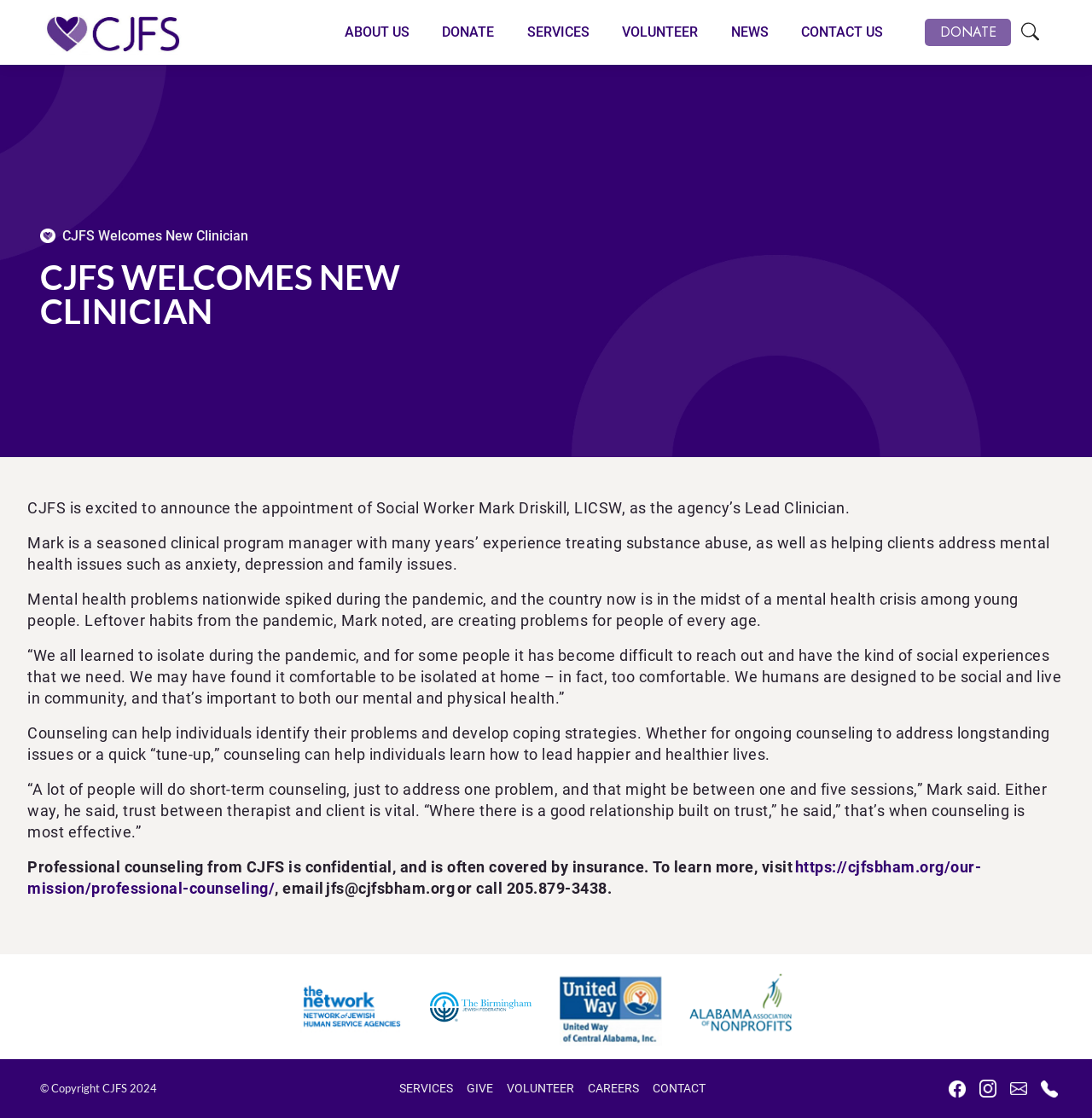Determine the bounding box coordinates of the target area to click to execute the following instruction: "Read more about professional counseling."

[0.025, 0.768, 0.898, 0.802]